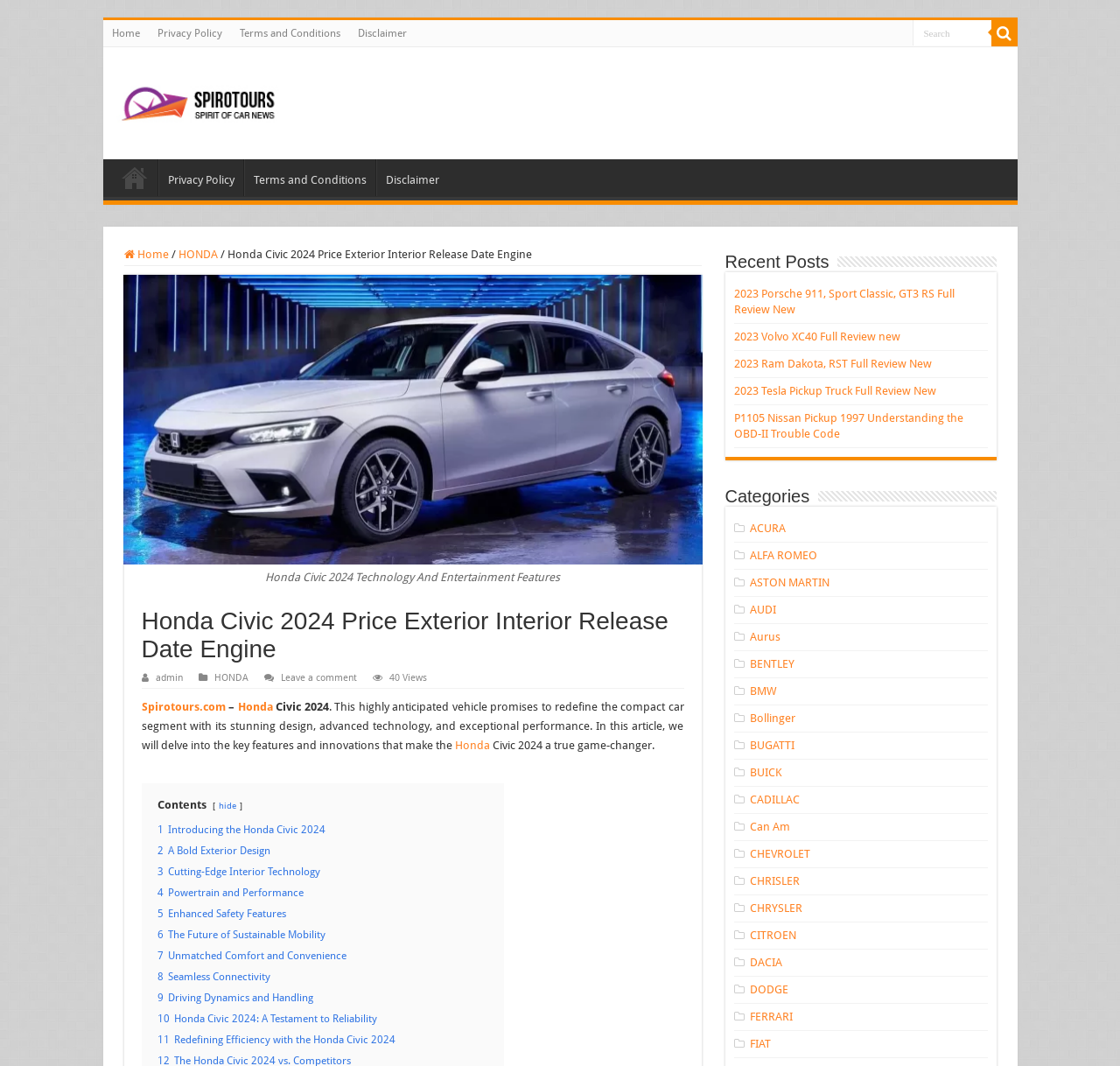Using the details from the image, please elaborate on the following question: How many links are there in the 'Recent Posts' section?

The 'Recent Posts' section has 5 links, which are '2023 Porsche 911, Sport Classic, GT3 RS Full Review New', '2023 Volvo XC40 Full Review new', '2023 Ram Dakota, RST Full Review New', '2023 Tesla Pickup Truck Full Review New', and 'P1105 Nissan Pickup 1997 Understanding the OBD-II Trouble Code'.